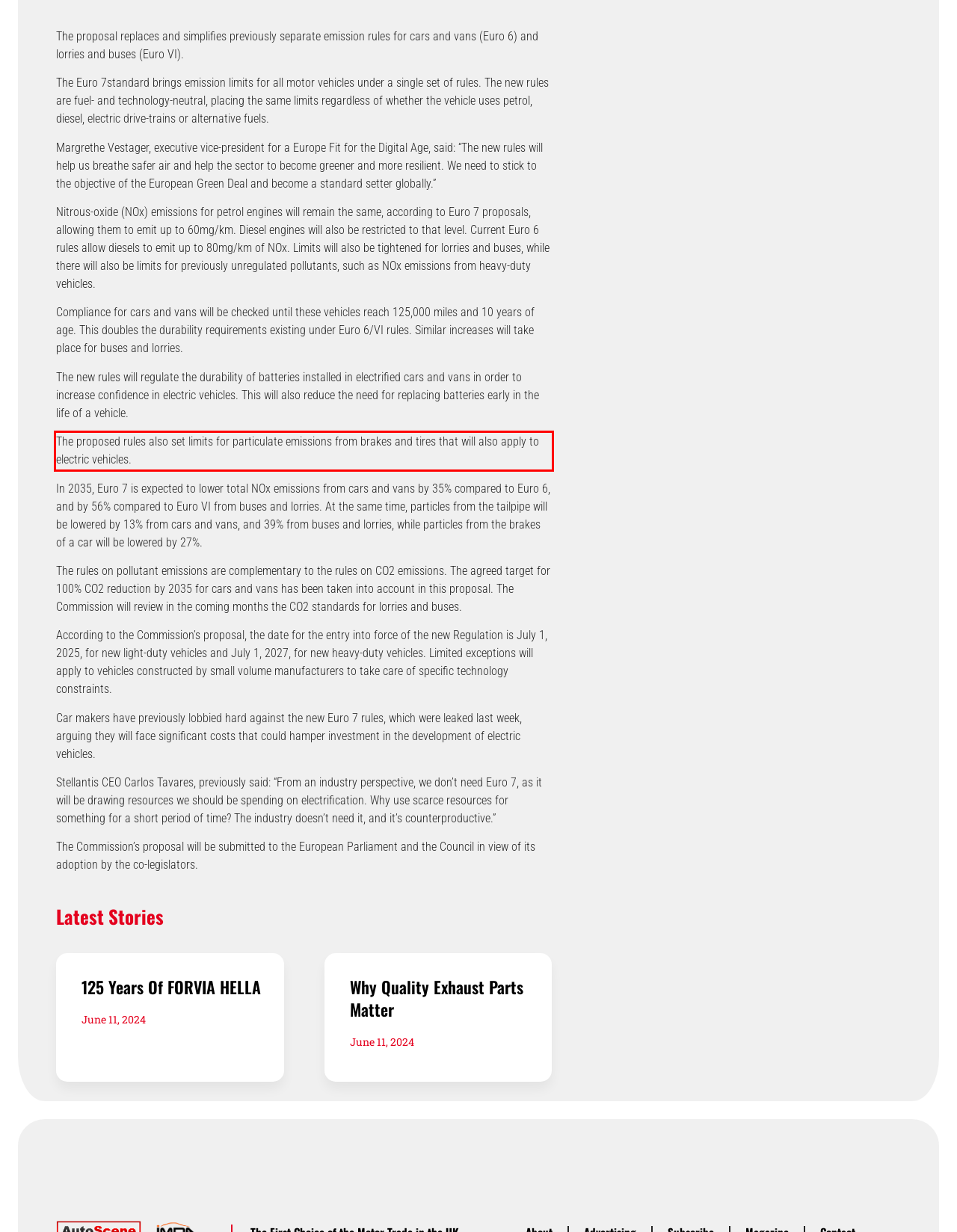Given a screenshot of a webpage with a red bounding box, extract the text content from the UI element inside the red bounding box.

The proposed rules also set limits for particulate emissions from brakes and tires that will also apply to electric vehicles.